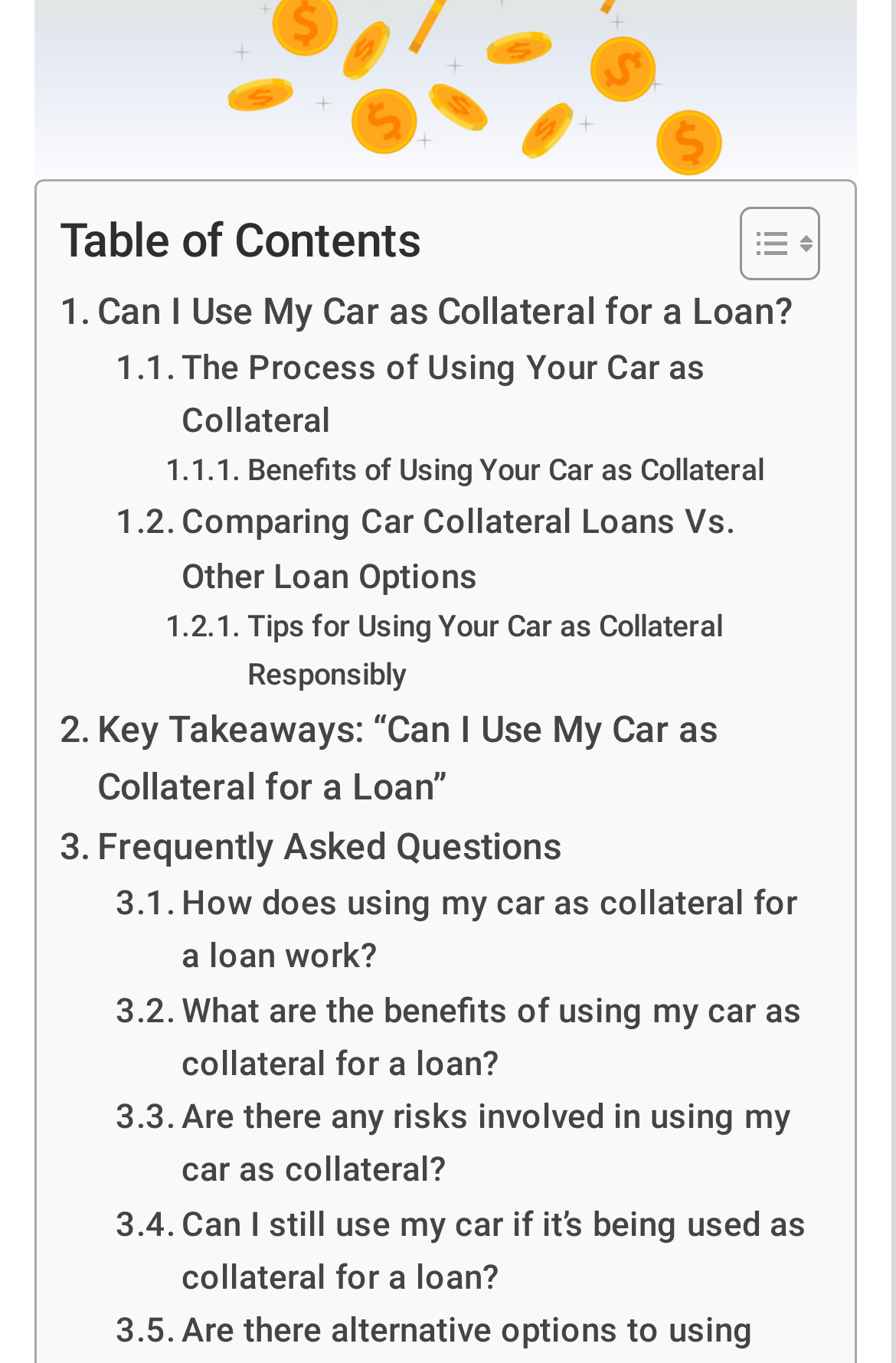Pinpoint the bounding box coordinates of the clickable area necessary to execute the following instruction: "Read about using your car as collateral for a loan". The coordinates should be given as four float numbers between 0 and 1, namely [left, top, right, bottom].

[0.067, 0.207, 0.885, 0.251]